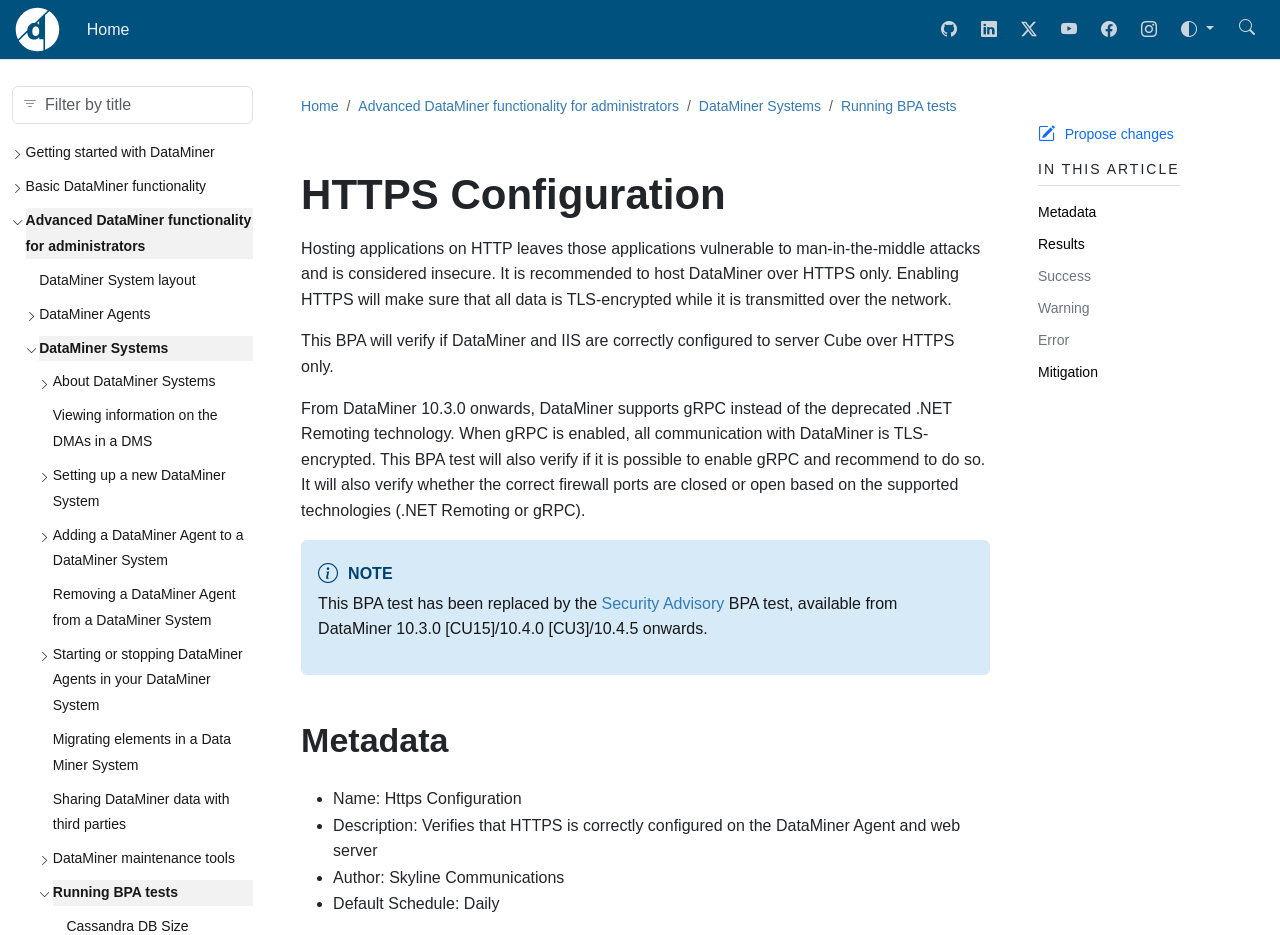What is the purpose of this BPA test? Examine the screenshot and reply using just one word or a brief phrase.

Verify HTTPS configuration